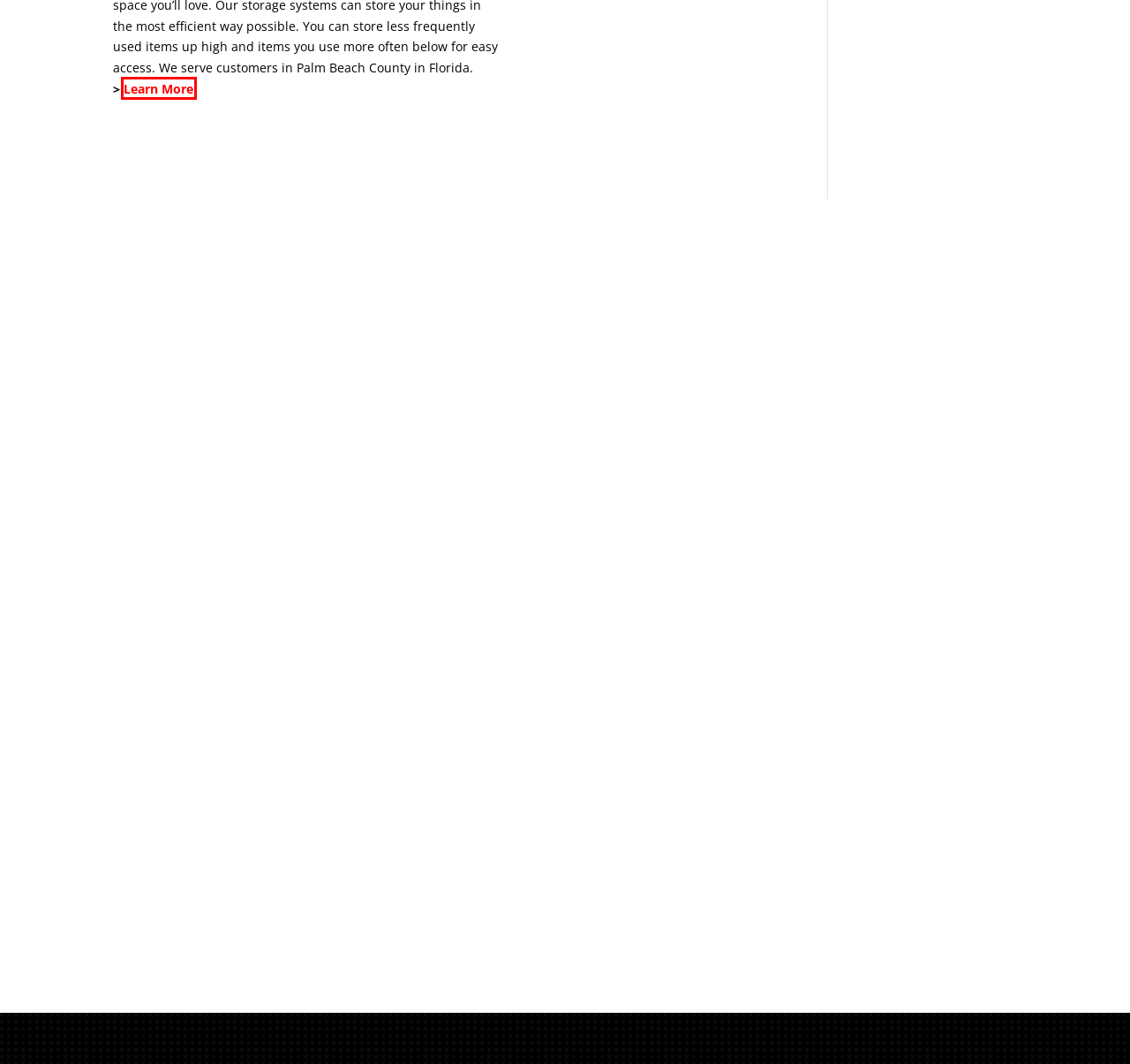Provided is a screenshot of a webpage with a red bounding box around an element. Select the most accurate webpage description for the page that appears after clicking the highlighted element. Here are the candidates:
A. Generate Small Business Leads - Online Marketing Companies
B. Garage Flooring
C. About
D. Testimonials
E. Garage Slatwall
F. The Ultimate Guide to Garage Cabinet Systems: Organize and Upgrade Your Space…
G. Garage Cabinets
H. 10 Creative Ideas for Slat Wall Storage in the Garage…

C